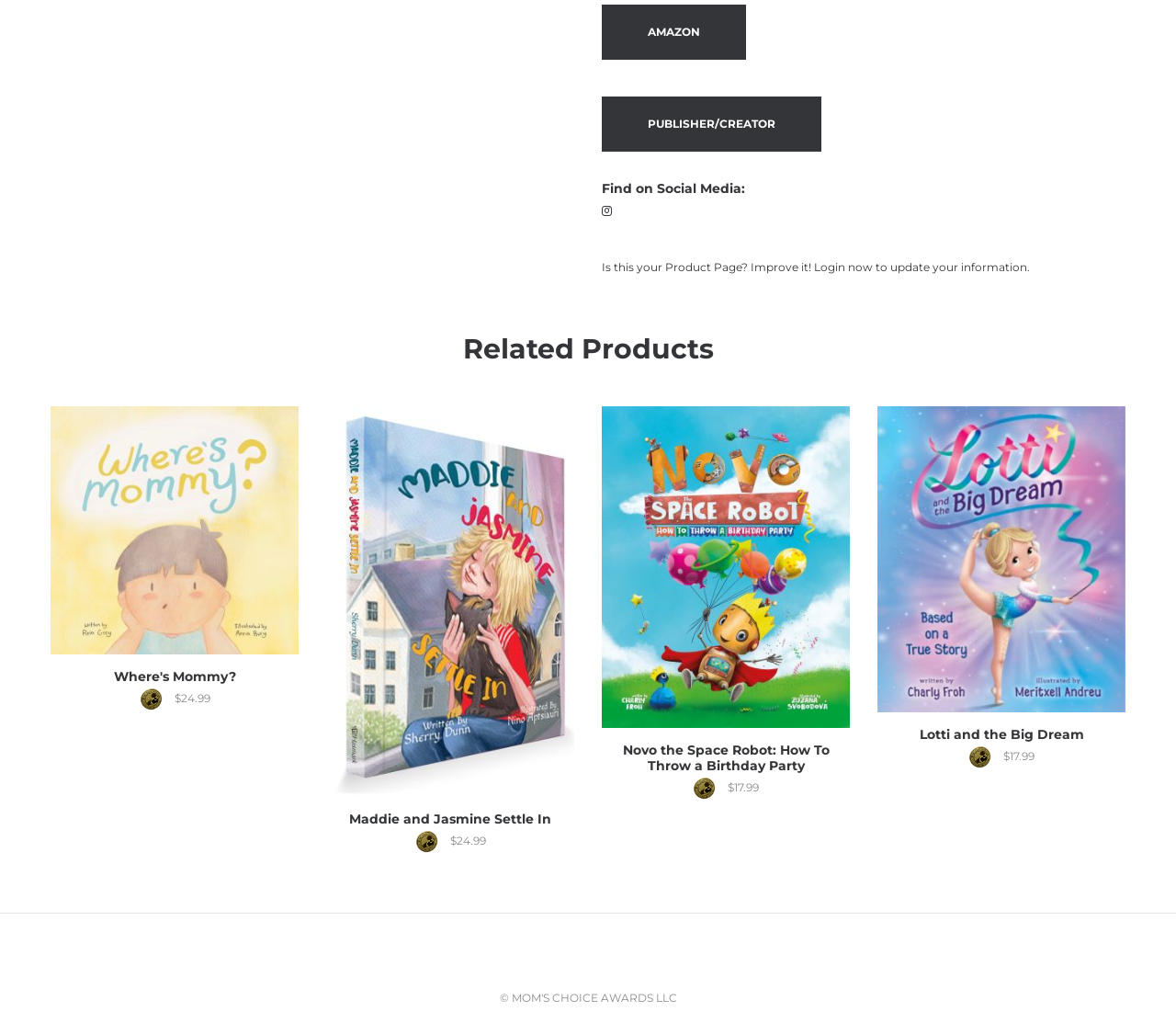Please find the bounding box for the UI component described as follows: "Mom's Choice Awards LLC".

[0.435, 0.969, 0.575, 0.982]